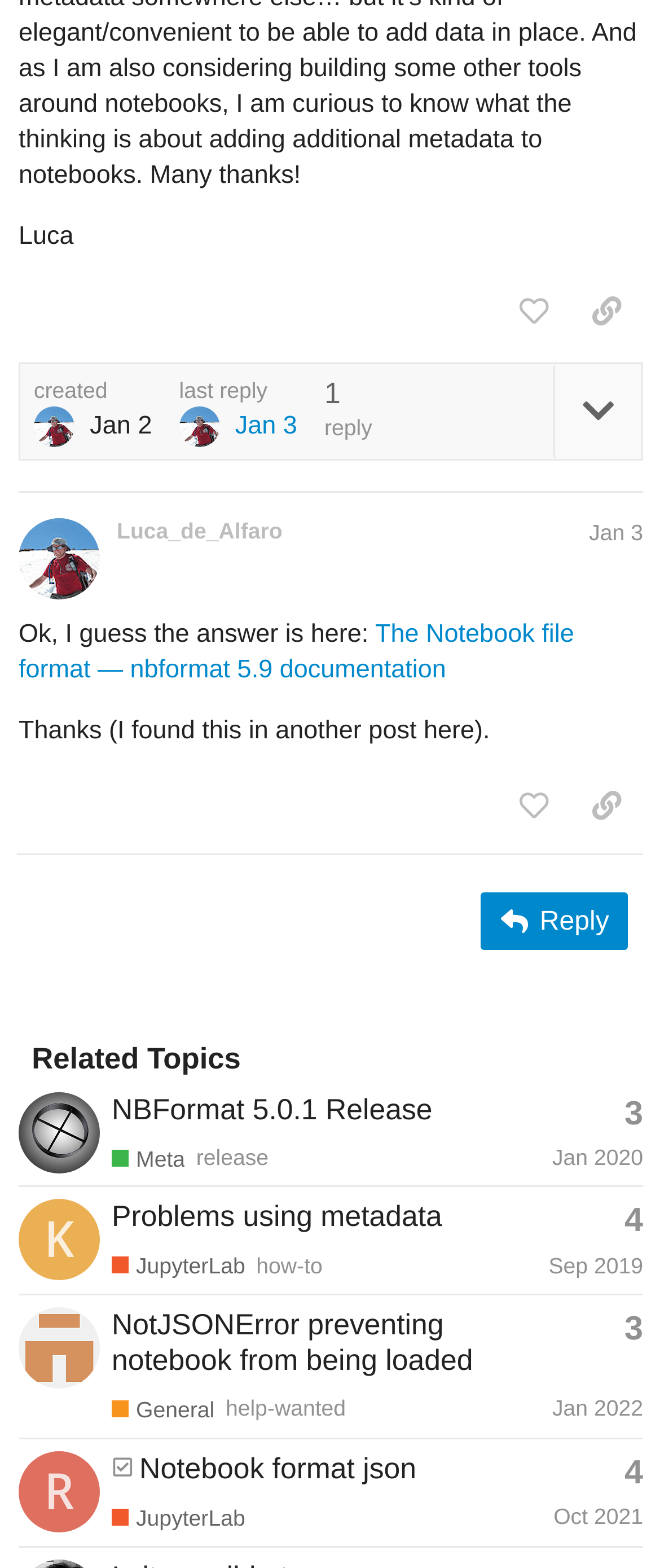Please locate the bounding box coordinates of the element that needs to be clicked to achieve the following instruction: "view related topic". The coordinates should be four float numbers between 0 and 1, i.e., [left, top, right, bottom].

[0.027, 0.696, 0.974, 0.757]